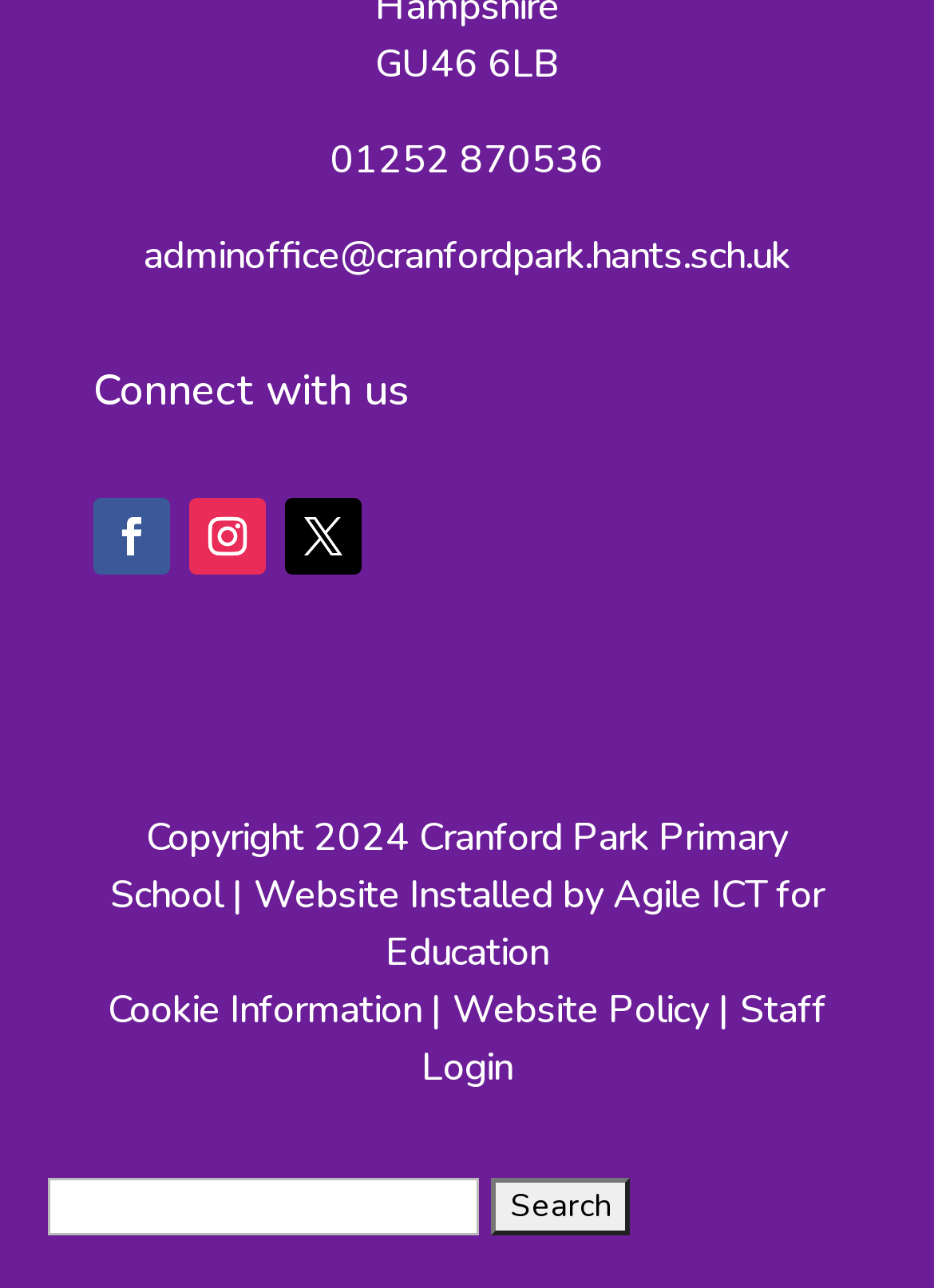Using the information in the image, give a comprehensive answer to the question: 
What is the email address of the admin office?

The email address is found in the link element at the top of the webpage, which reads 'adminoffice@cranfordpark.hants.sch.uk'.